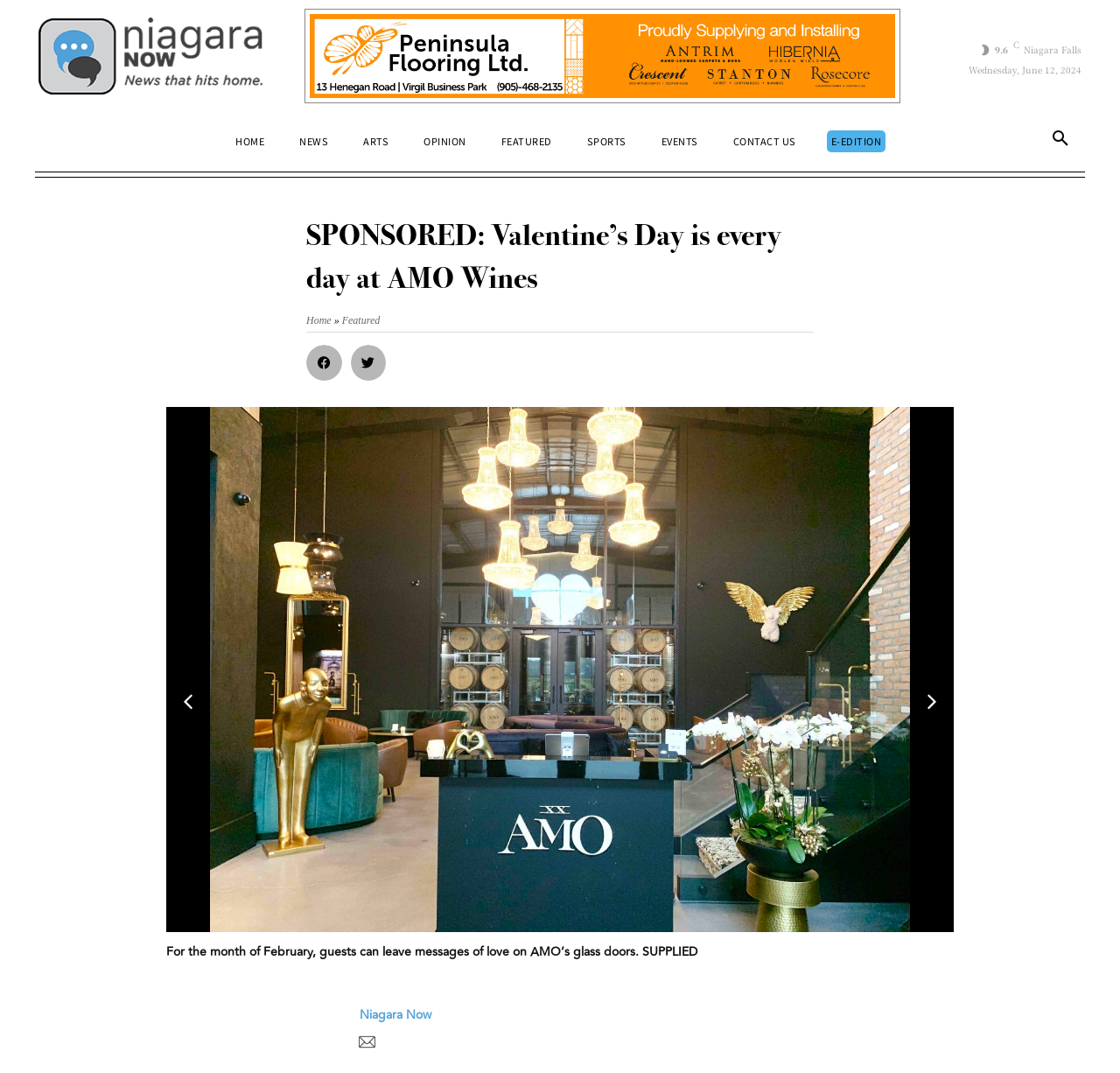Identify the bounding box coordinates of the area you need to click to perform the following instruction: "Click the logo".

[0.034, 0.016, 0.235, 0.088]